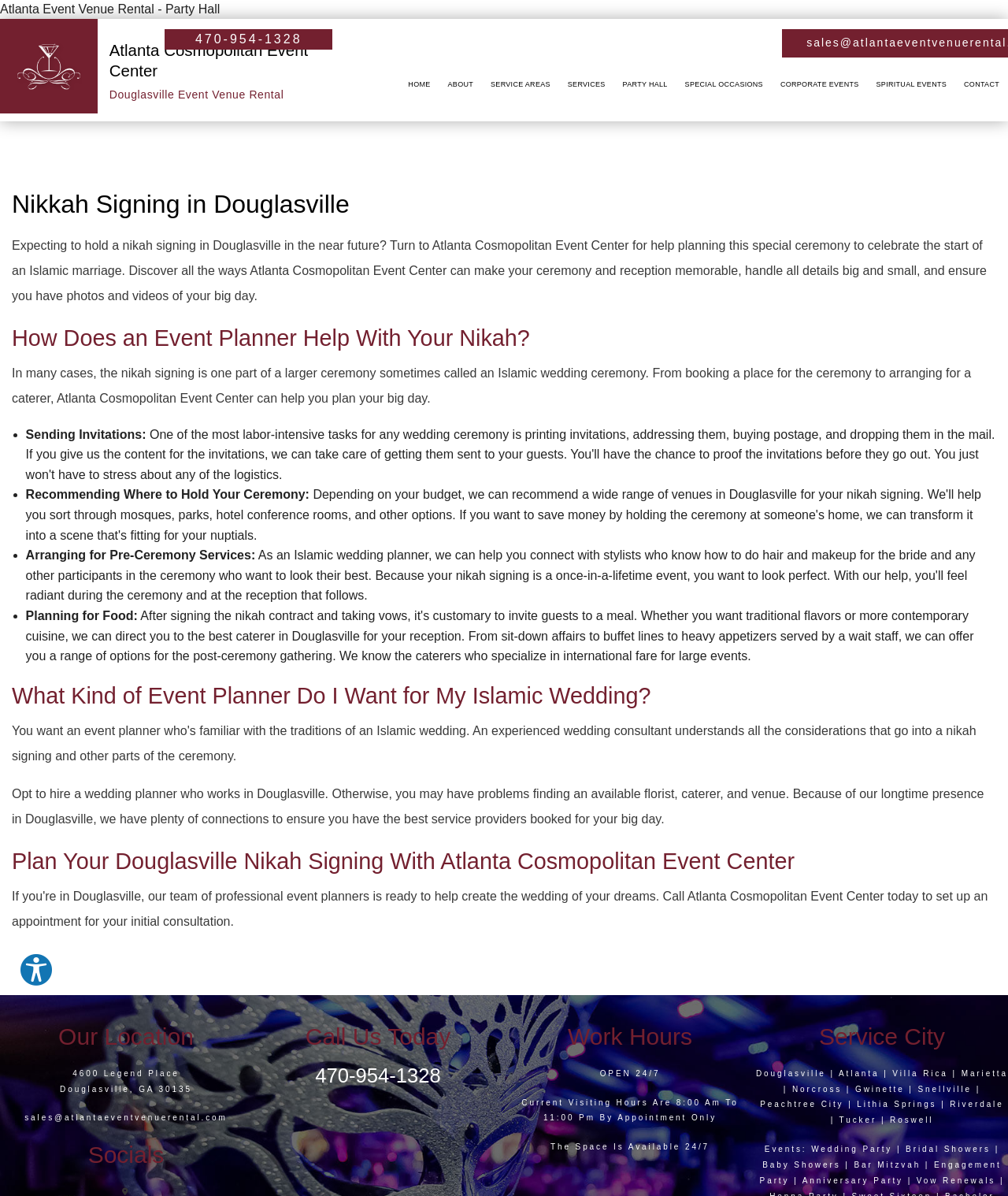Based on the image, please elaborate on the answer to the following question:
What is the name of the event center?

The name of the event center is mentioned in the heading 'Atlanta Cosmopolitan Event Center' and also in the logo image description.